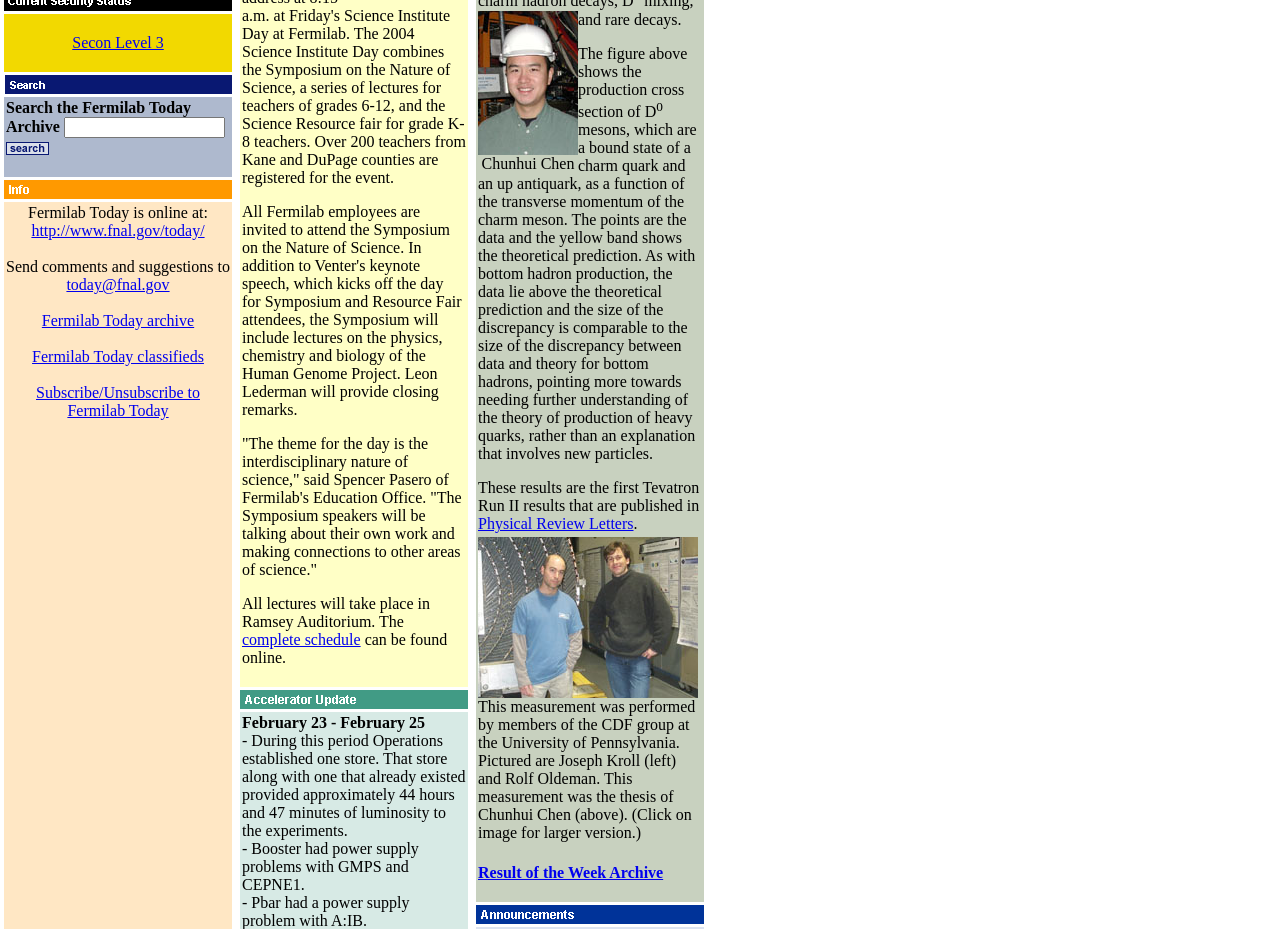Based on the provided description, "Subscribe/Unsubscribe to Fermilab Today", find the bounding box of the corresponding UI element in the screenshot.

[0.028, 0.413, 0.156, 0.451]